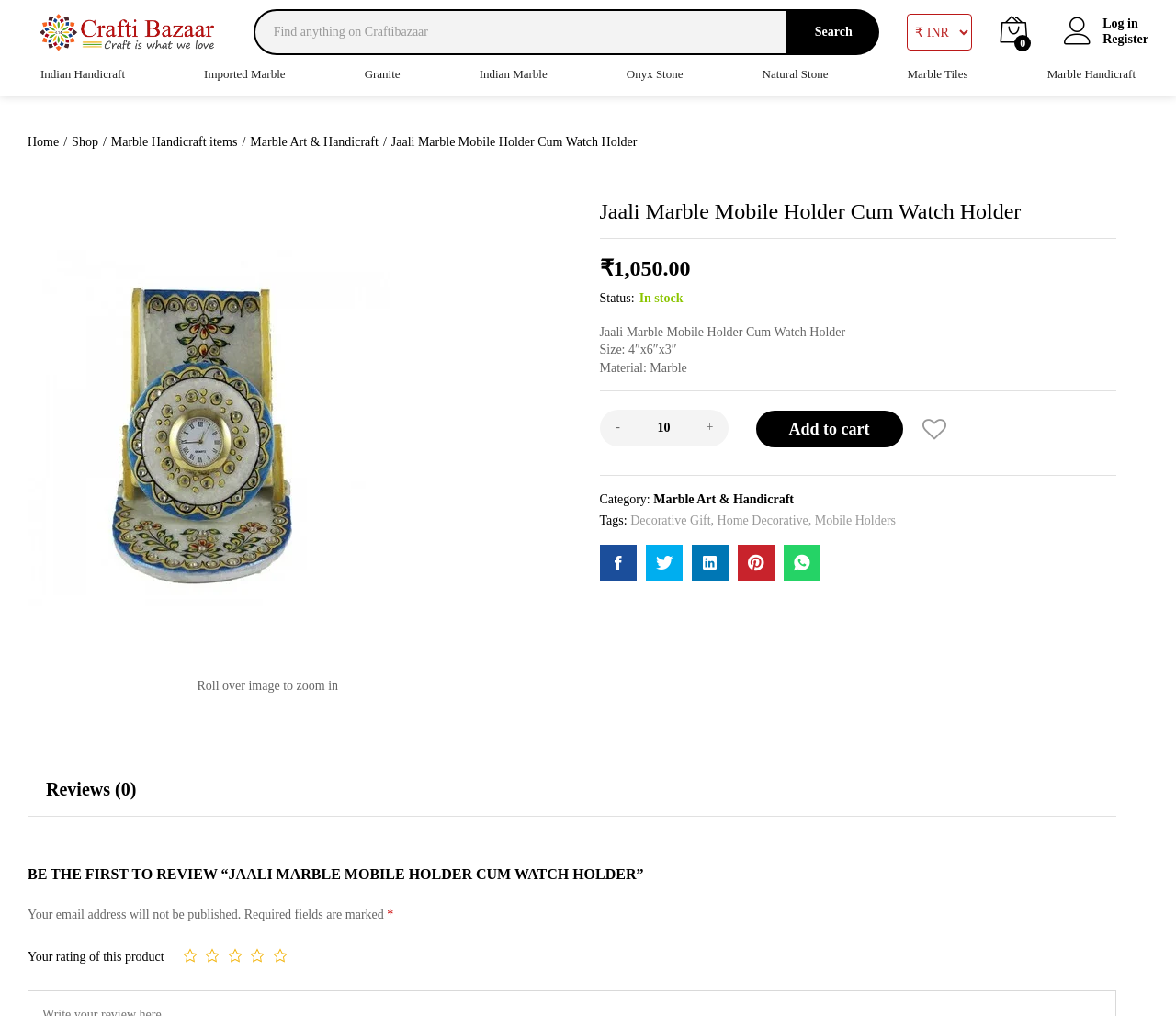Provide the bounding box coordinates for the UI element that is described by this text: "Marble Art & Handicraft". The coordinates should be in the form of four float numbers between 0 and 1: [left, top, right, bottom].

[0.213, 0.133, 0.322, 0.146]